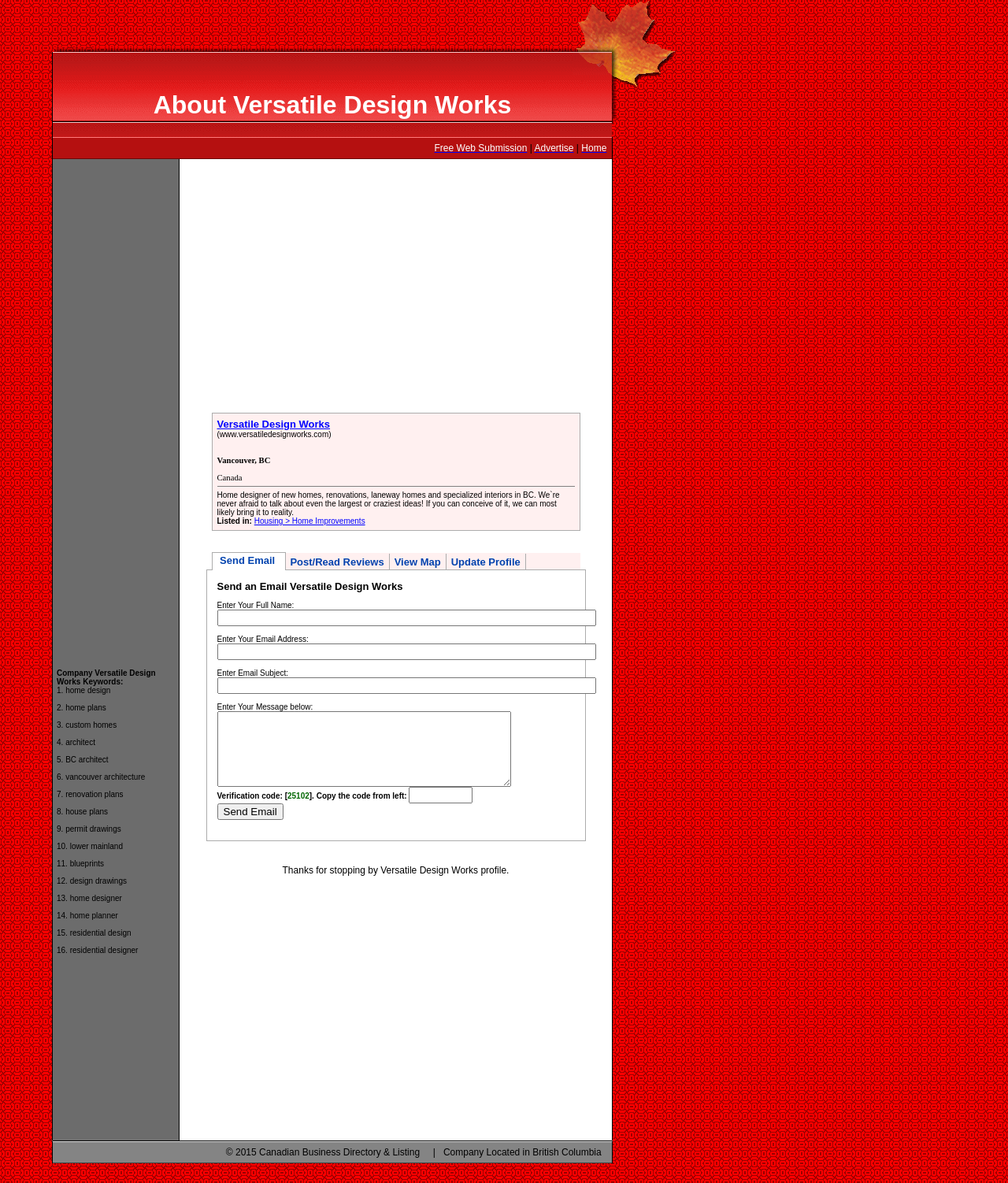Using the information in the image, give a detailed answer to the following question: What is the company's attitude towards discussing ideas?

I found this information by reading the text content that describes the company's approach, which explicitly states that they are 'never afraid to talk about even the largest or craziest ideas'.